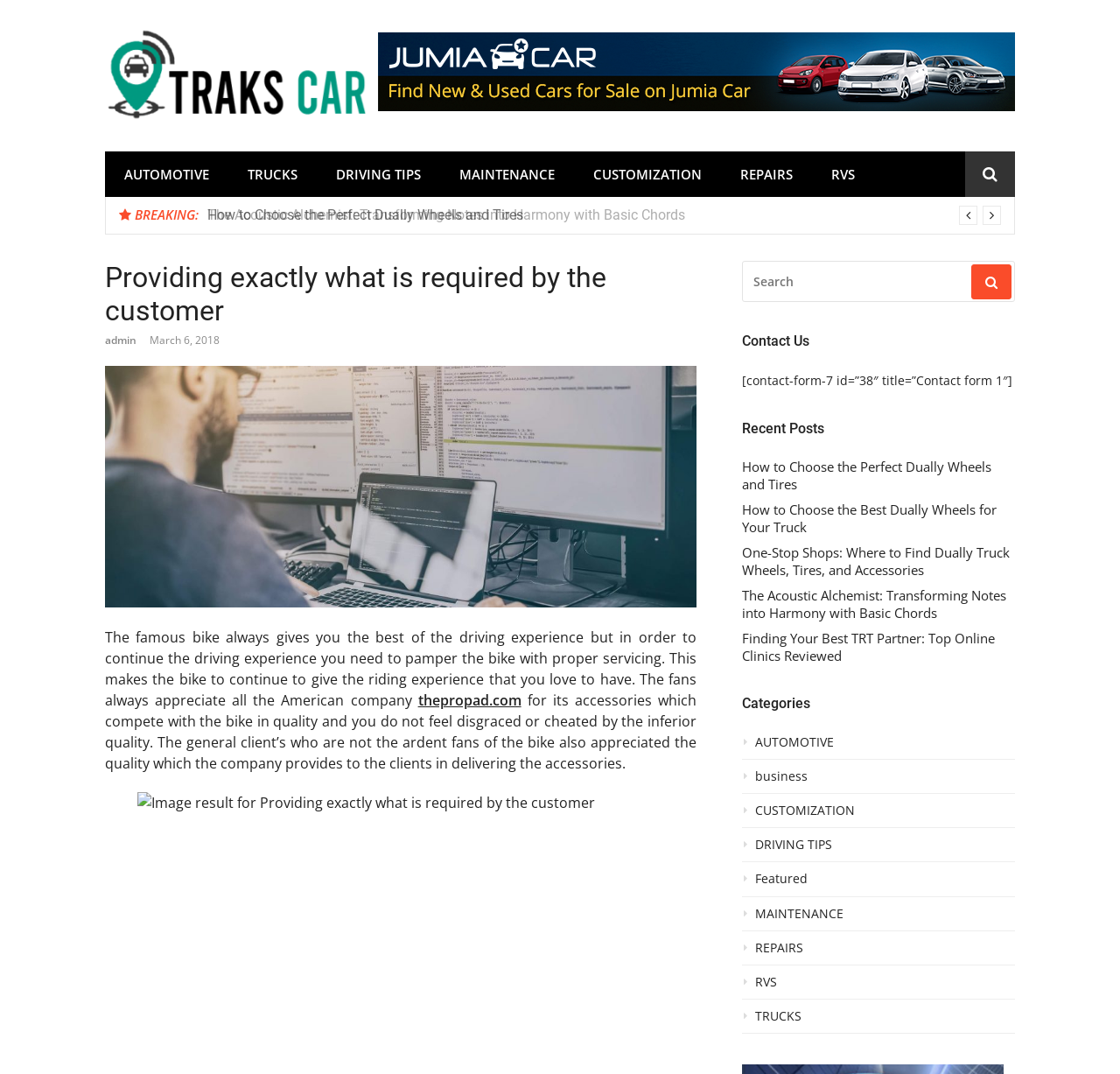Please pinpoint the bounding box coordinates for the region I should click to adhere to this instruction: "Read the 'How to Choose the Perfect Dually Wheels and Tires' article".

[0.185, 0.192, 0.467, 0.21]